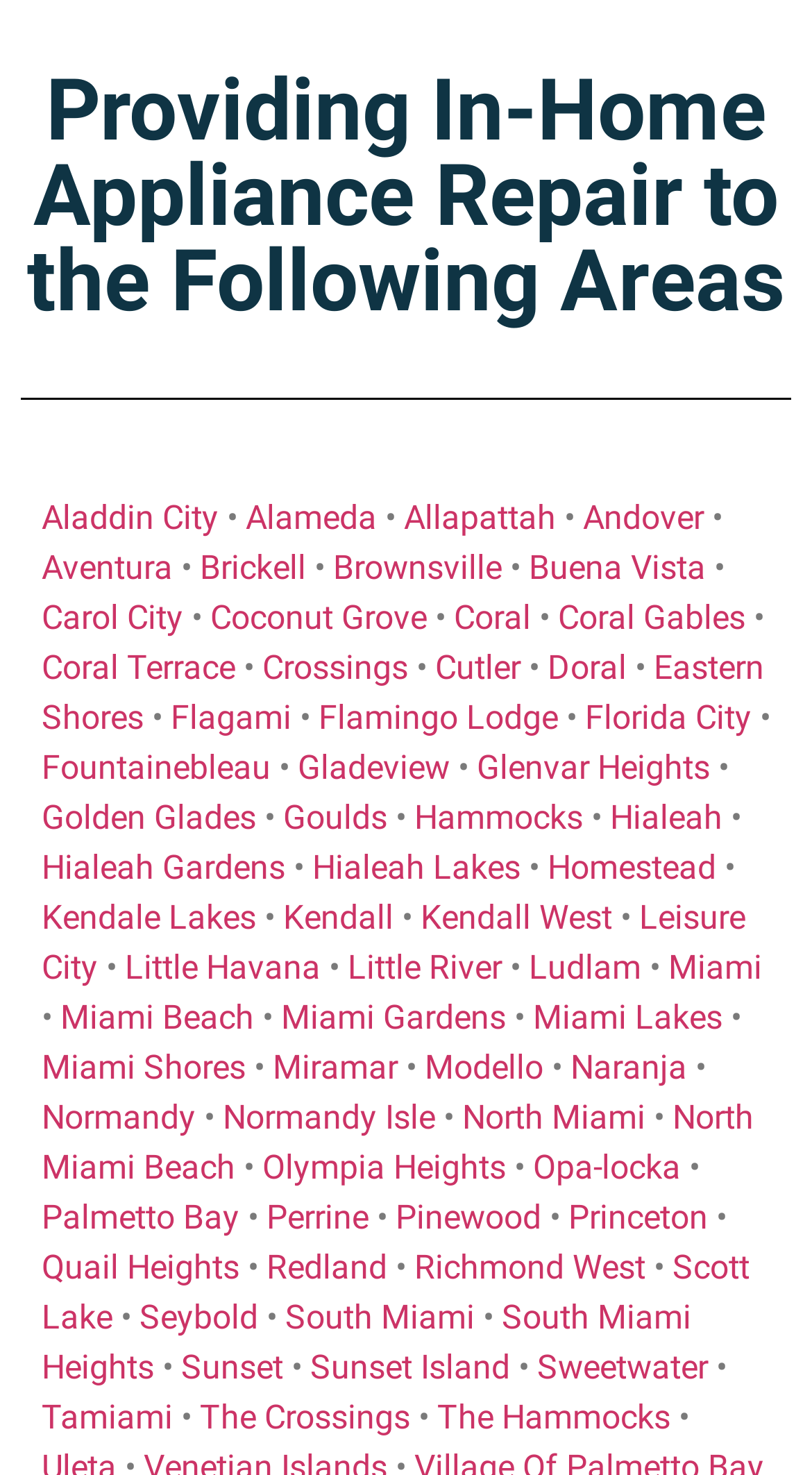Give a concise answer using one word or a phrase to the following question:
How many areas are listed on the webpage?

Over 50